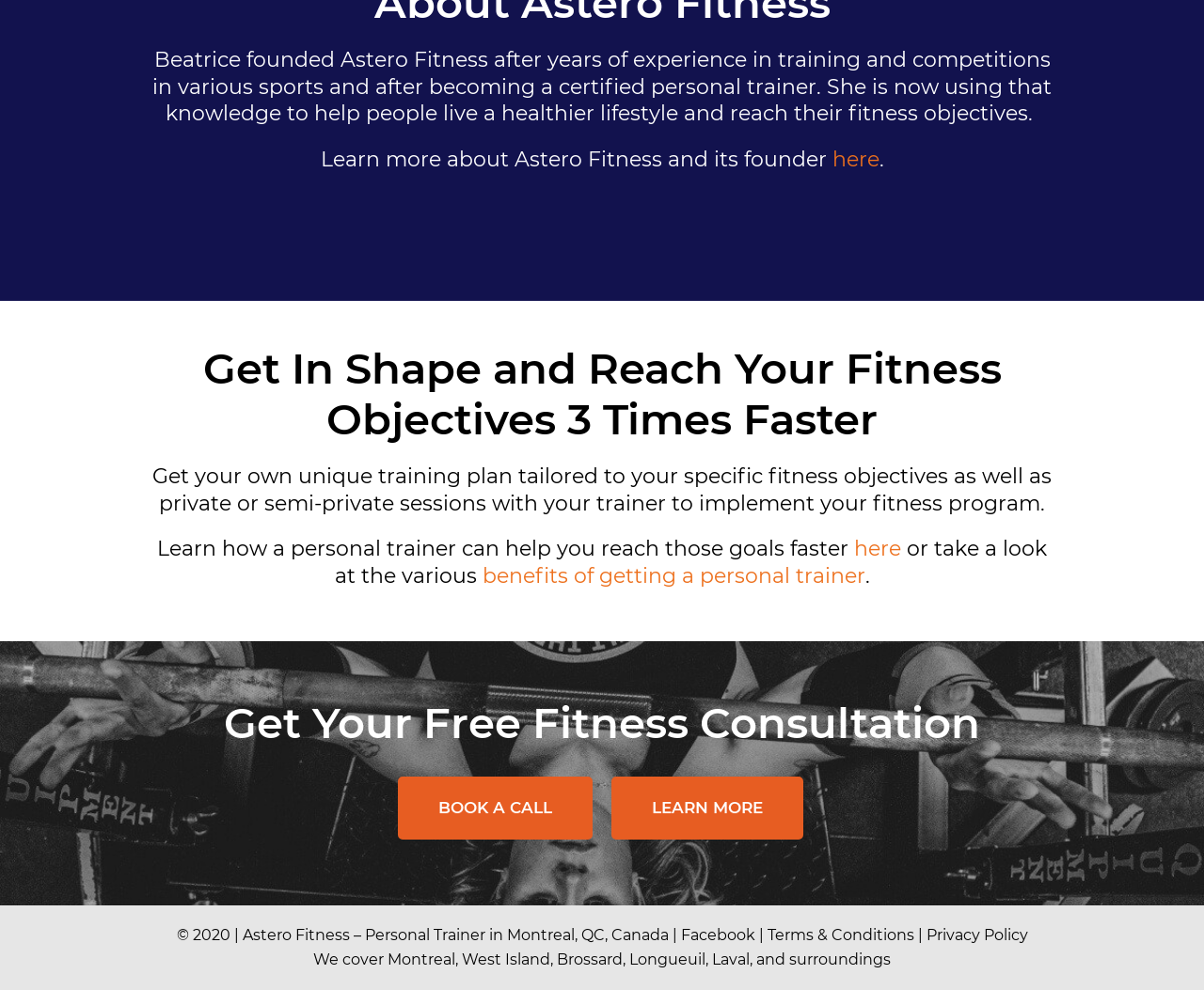How many times faster can you reach your fitness objectives with Astero Fitness?
Refer to the screenshot and respond with a concise word or phrase.

3 times